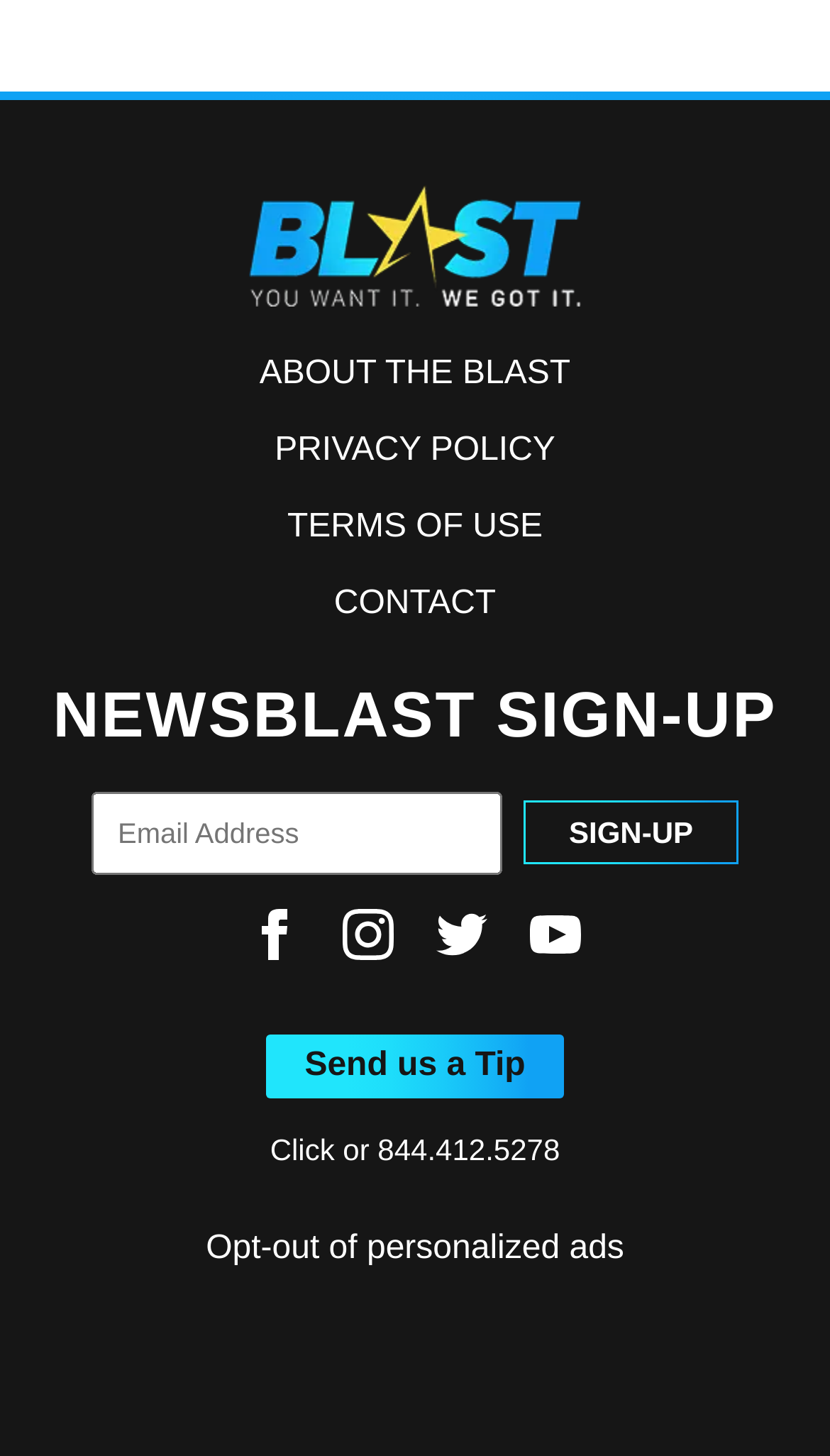Answer the following query with a single word or phrase:
What is the name of the news website?

The Blast